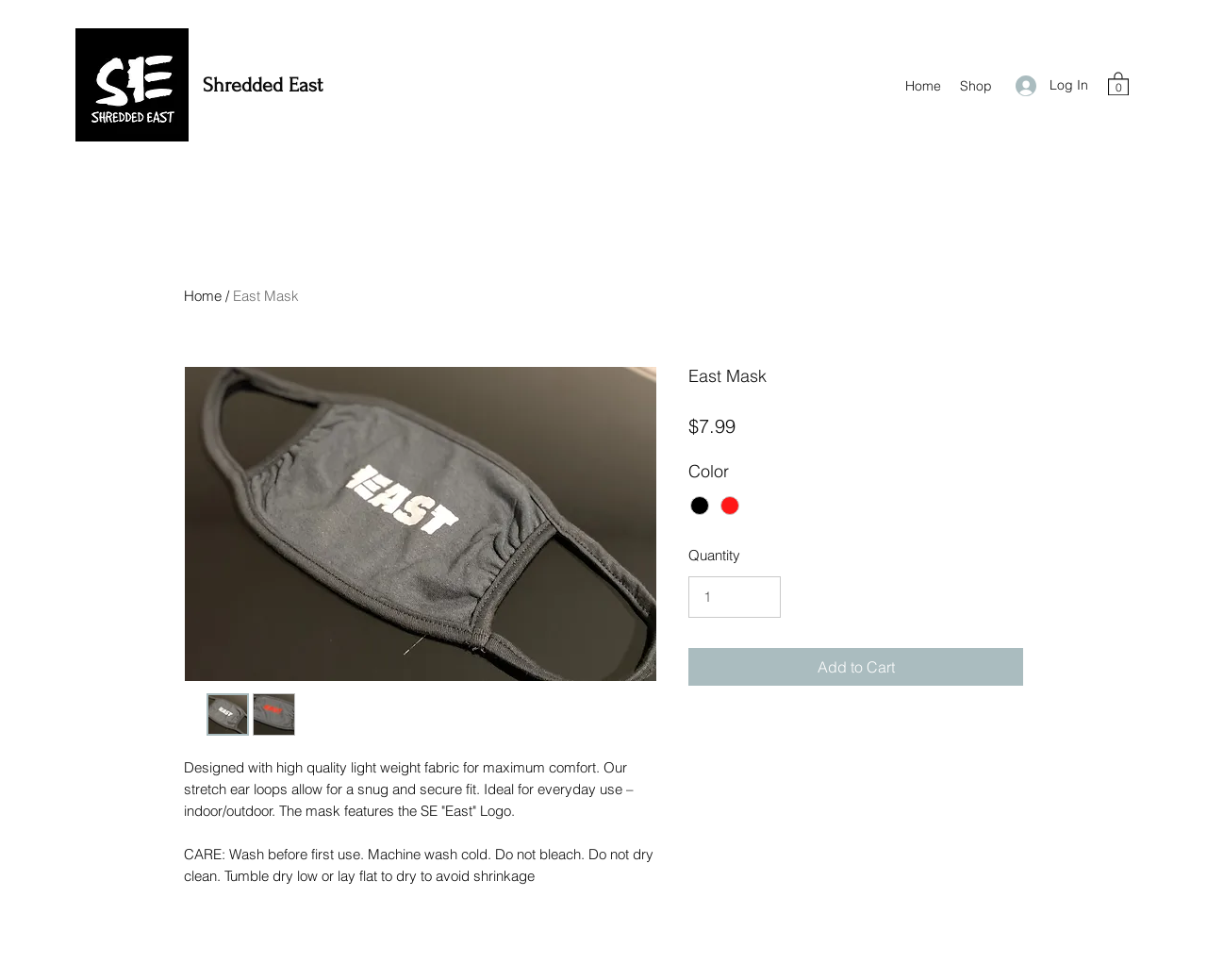Describe the webpage meticulously, covering all significant aspects.

This webpage is about a product called "East Mask" from Shredded East. At the top left, there is a logo image with a link to "IMG_0968.JPG". Next to it, there is a link to "Shredded East". On the top right, there is a login button and a navigation menu with links to "Home" and "Shop". 

Below the navigation menu, there is a cart button with an icon, indicating that it is empty. 

The main content of the page is an article about the East Mask product. It starts with a heading "East Mask" and a product image. Below the image, there is a description of the product, stating that it is designed for maximum comfort, has stretch ear loops, and is ideal for everyday use. 

Further down, there are two paragraphs of text, one describing the care instructions for the mask and the other listing its features. 

On the right side of the product description, there is a section with the product's price, $7.99, and a label "Price". Below the price, there is a region for selecting the color of the mask, with two radio buttons for "Black/White" and "Black/Red". 

Under the color selection, there is a quantity selector with a spin button, allowing users to choose the quantity of the product they want to purchase. Finally, there is an "Add to Cart" button at the bottom right of the product information section.